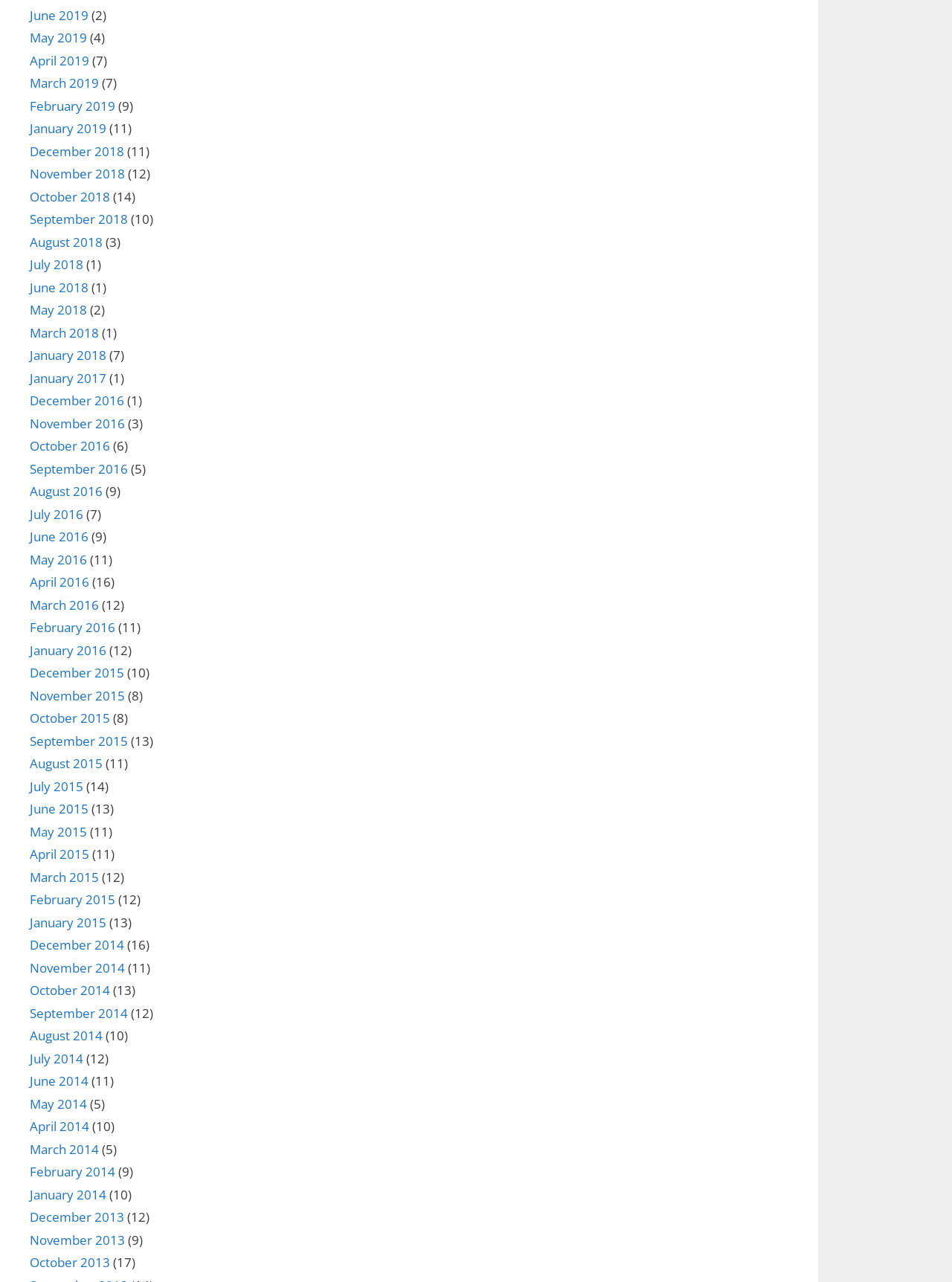Utilize the details in the image to give a detailed response to the question: What is the latest month available?

By examining the links on the webpage, I found that the latest month available is June 2019, which is the most recent month listed.